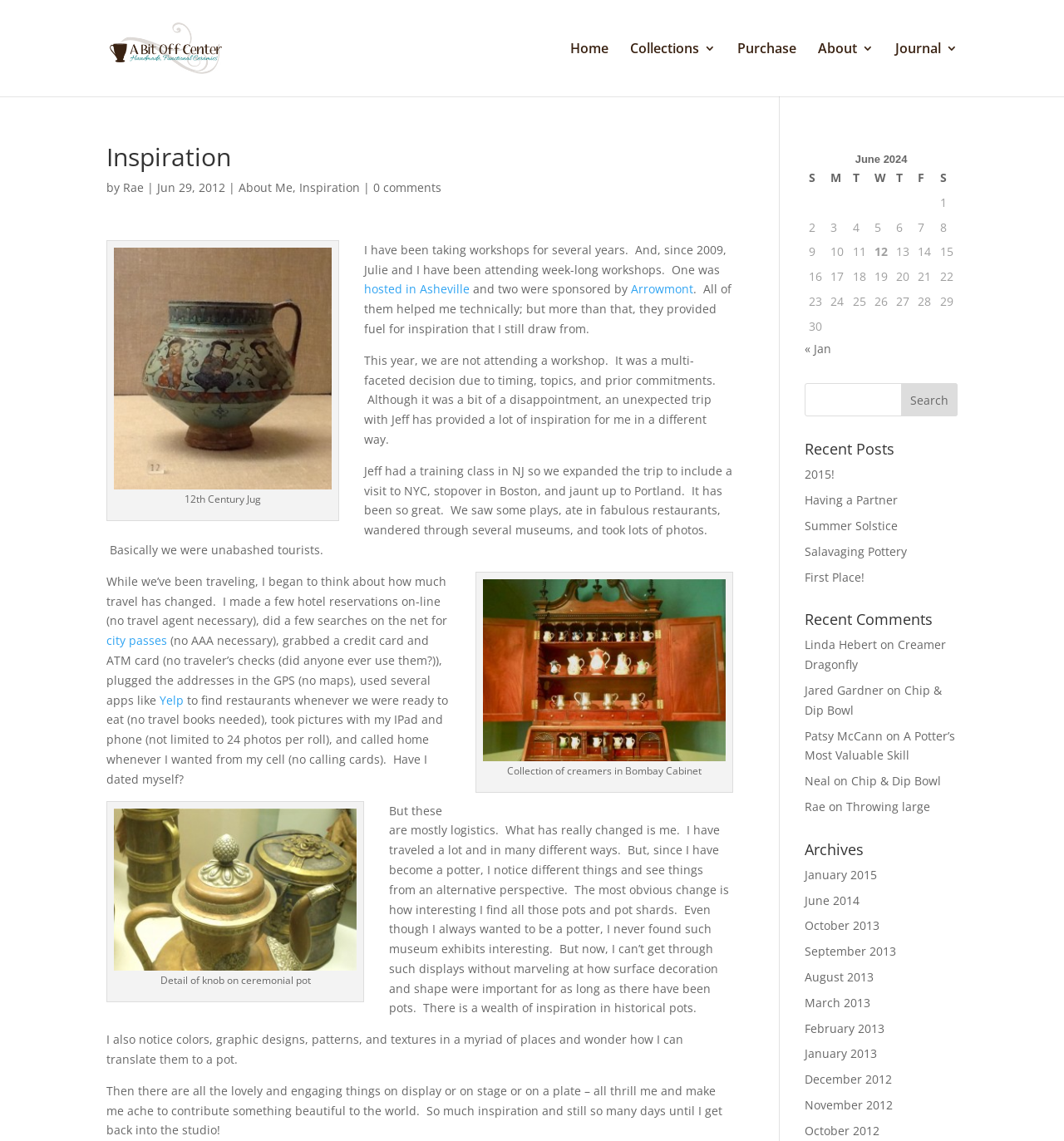What is the topic of the blog post?
Look at the image and answer the question using a single word or phrase.

Travel and pottery inspiration